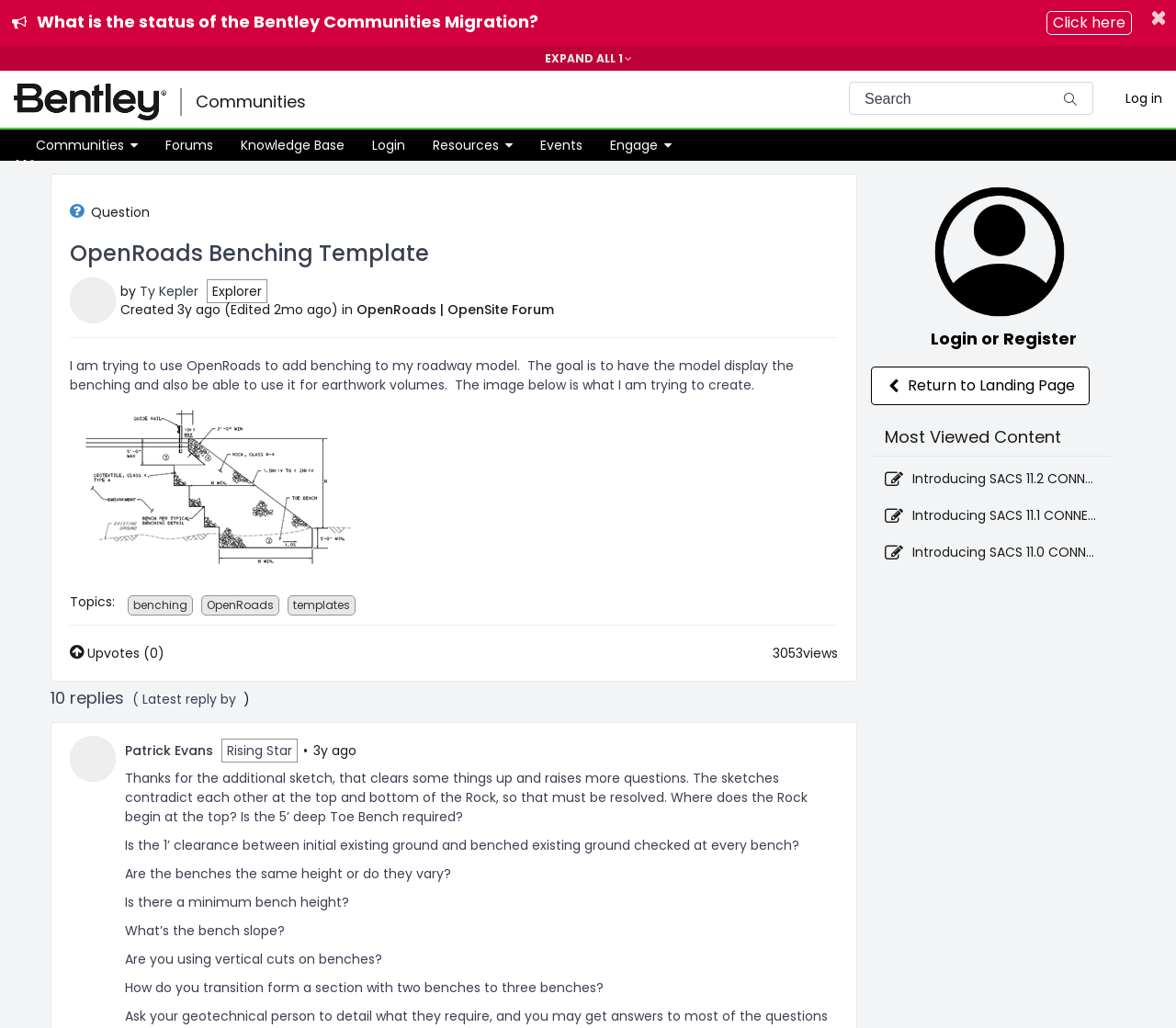Find the bounding box coordinates for the area that should be clicked to accomplish the instruction: "Reply to the post".

[0.059, 0.728, 0.098, 0.746]